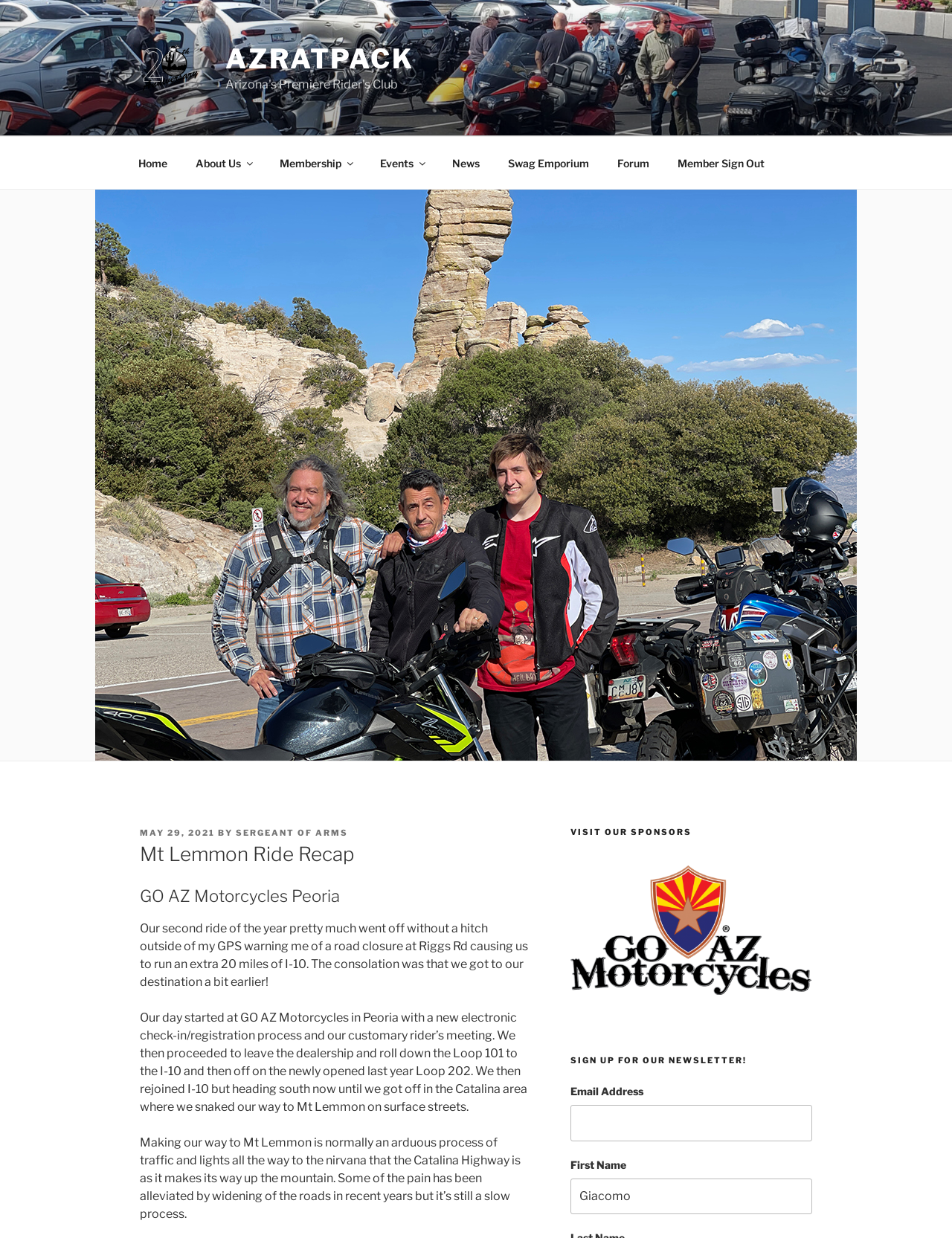How many links are there in the top menu? Refer to the image and provide a one-word or short phrase answer.

8